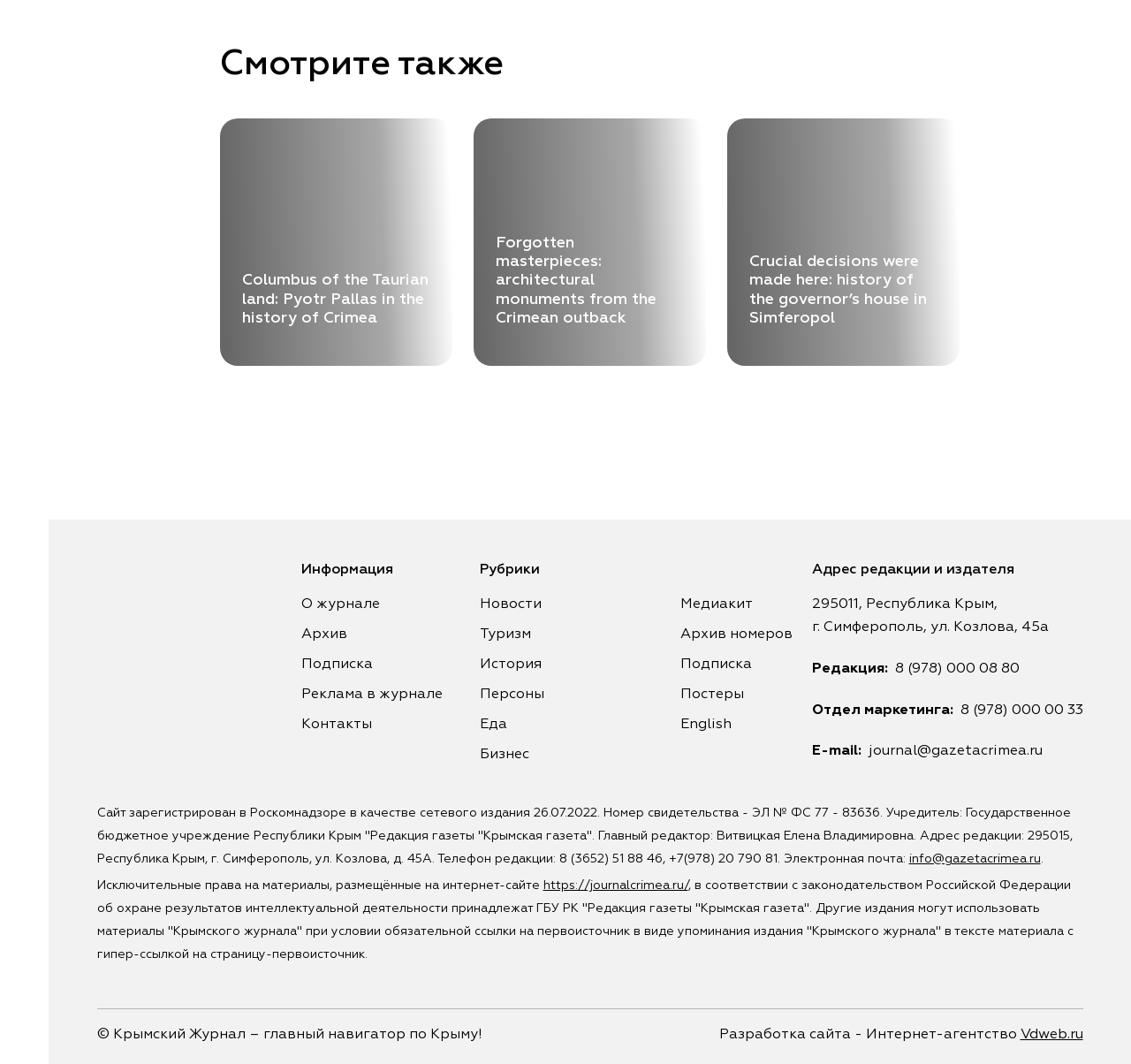Using the provided description: "О журнале", find the bounding box coordinates of the corresponding UI element. The output should be four float numbers between 0 and 1, in the format [left, top, right, bottom].

[0.266, 0.561, 0.336, 0.575]